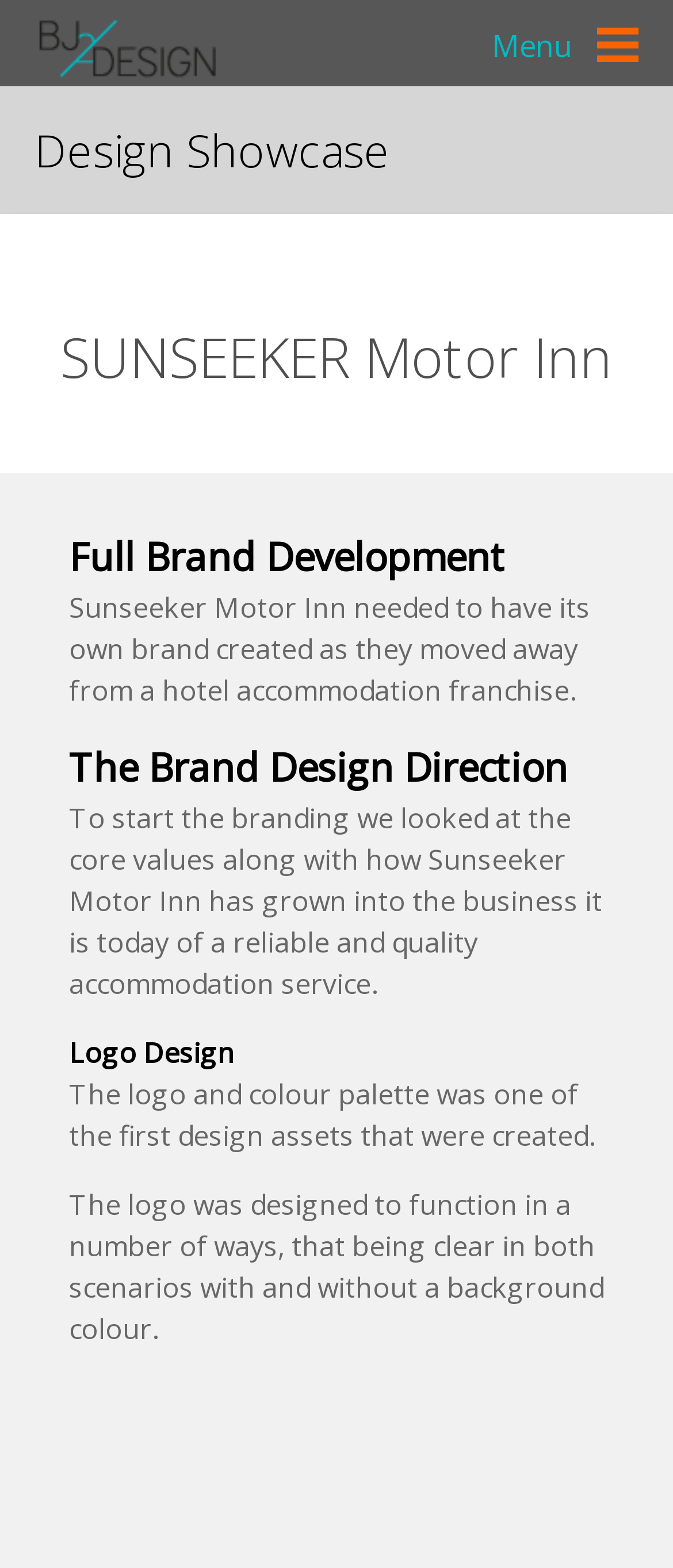Please provide a brief answer to the following inquiry using a single word or phrase:
What is the first design asset created?

Logo and colour palette